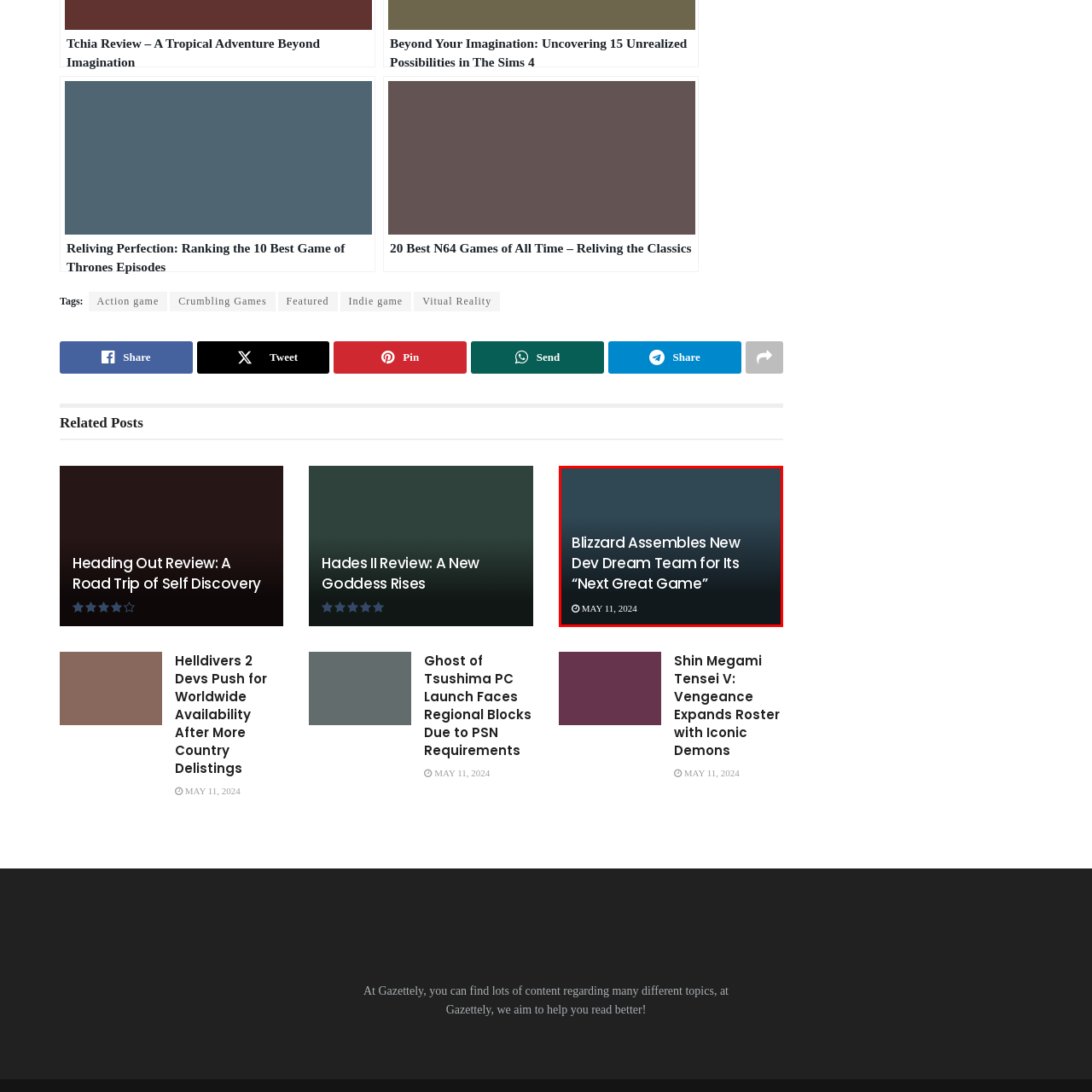Check the image inside the red boundary and briefly answer: What is the purpose of the bold typography?

To enhance visual appeal